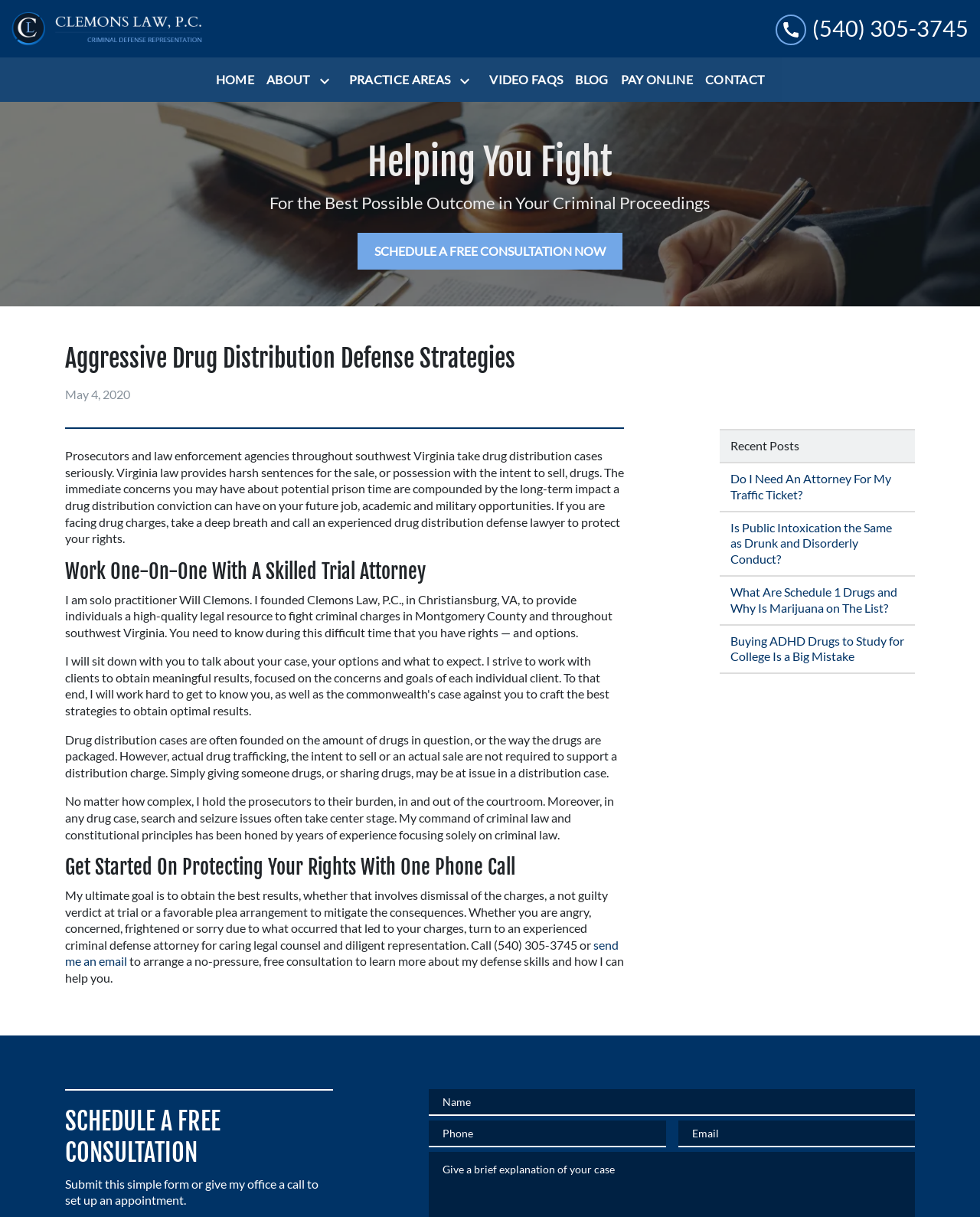What is the name of the law firm?
Using the information presented in the image, please offer a detailed response to the question.

I found the answer by looking at the top-left corner of the webpage, where the logo and the firm's name 'Clemons Law, P.C.' are displayed.